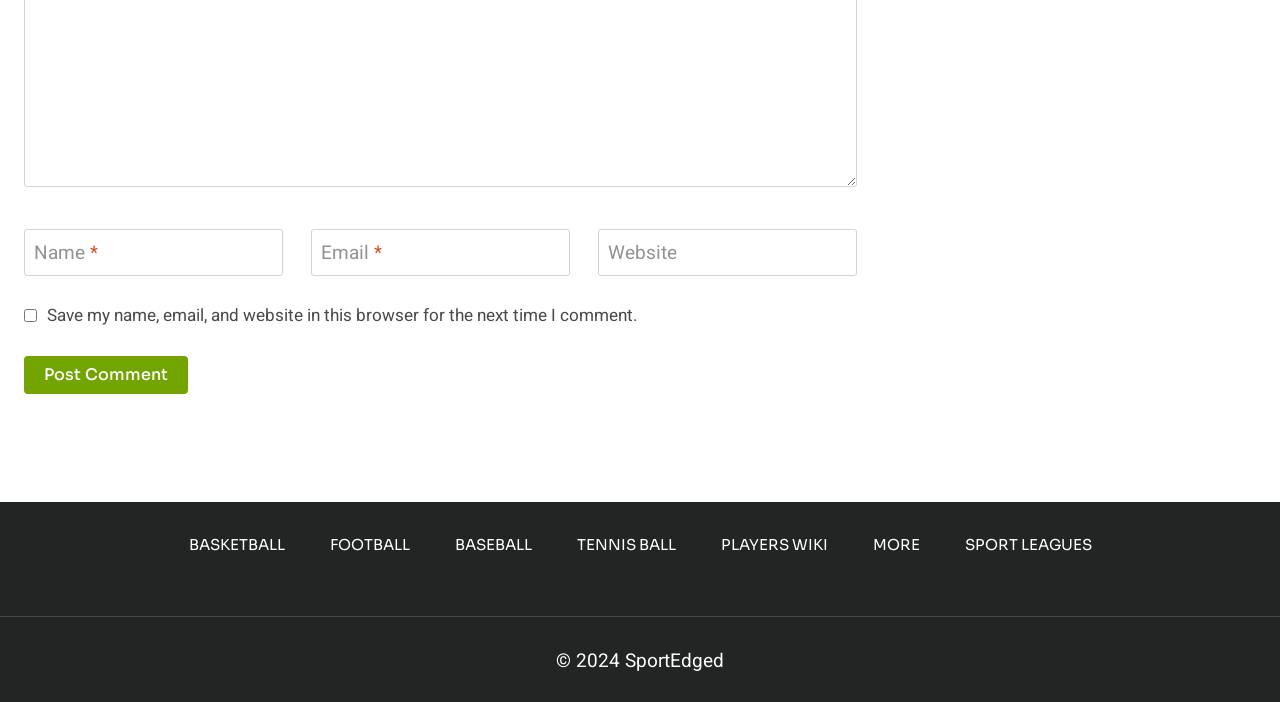Please specify the bounding box coordinates of the clickable region necessary for completing the following instruction: "Enter your name". The coordinates must consist of four float numbers between 0 and 1, i.e., [left, top, right, bottom].

[0.019, 0.326, 0.221, 0.394]